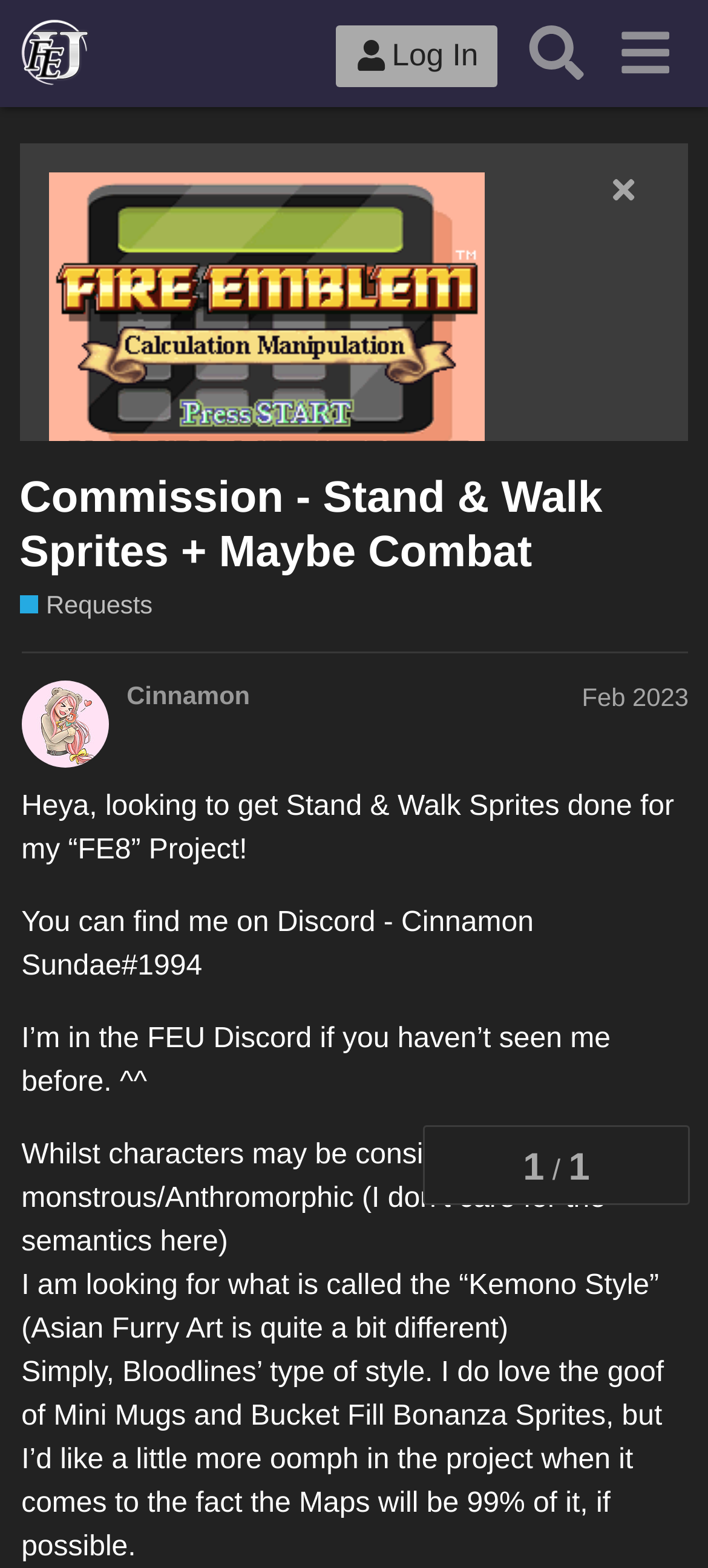Find the bounding box coordinates of the element you need to click on to perform this action: 'View the 'Commission - Stand & Walk Sprites + Maybe Combat' page'. The coordinates should be represented by four float values between 0 and 1, in the format [left, top, right, bottom].

[0.027, 0.3, 0.973, 0.37]